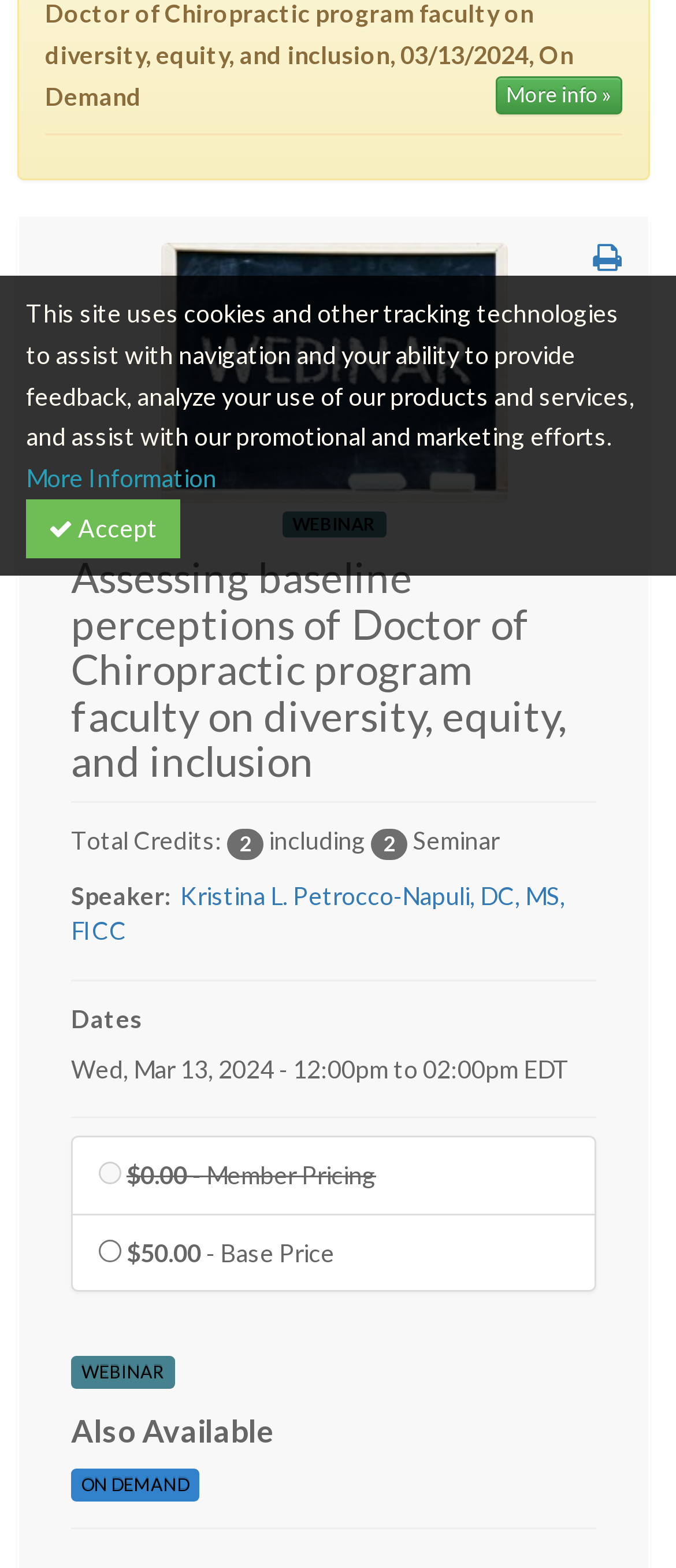Given the description "Contact Us", determine the bounding box of the corresponding UI element.

[0.202, 0.109, 0.798, 0.157]